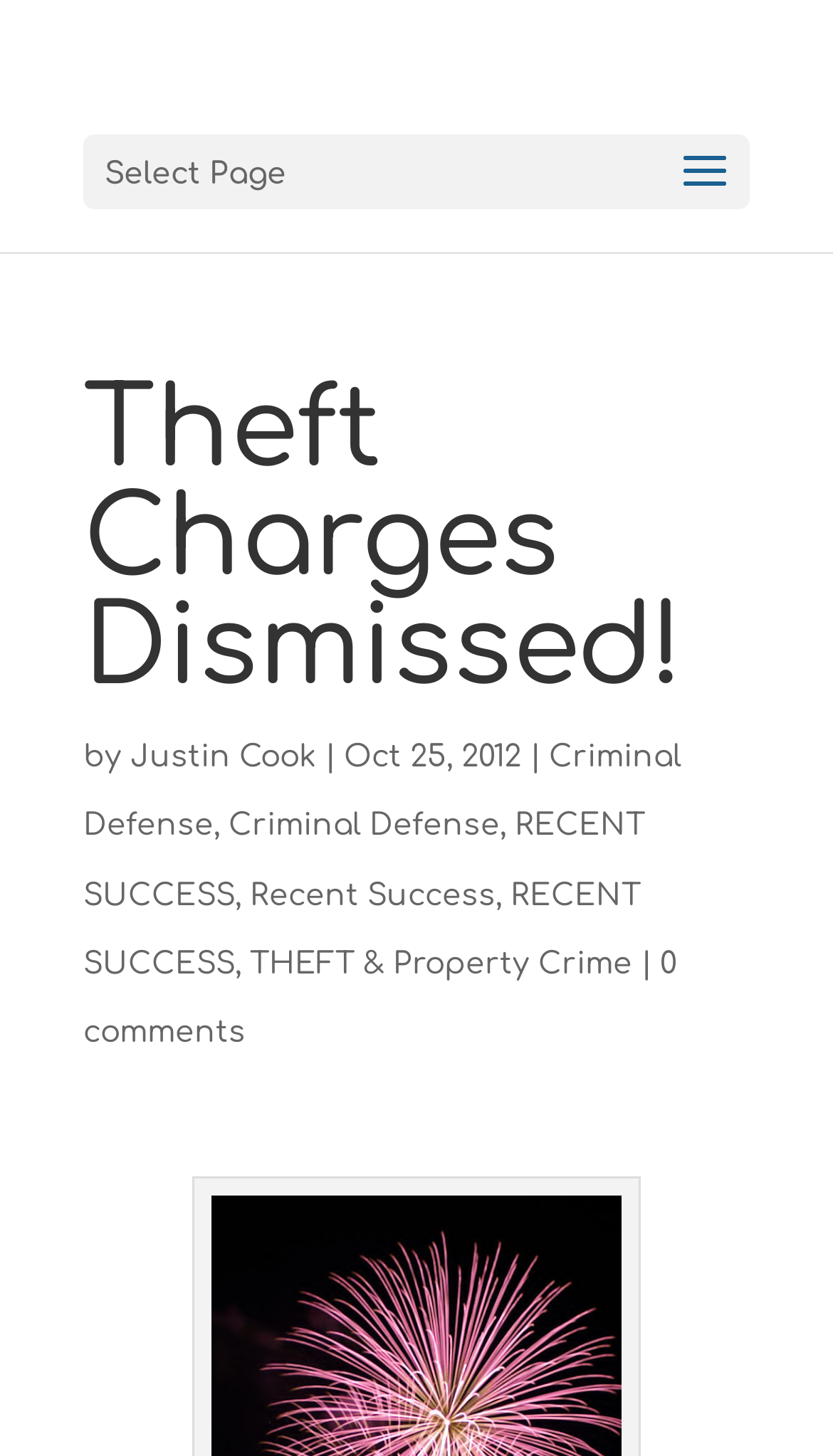Extract the main heading text from the webpage.

Theft Charges Dismissed!